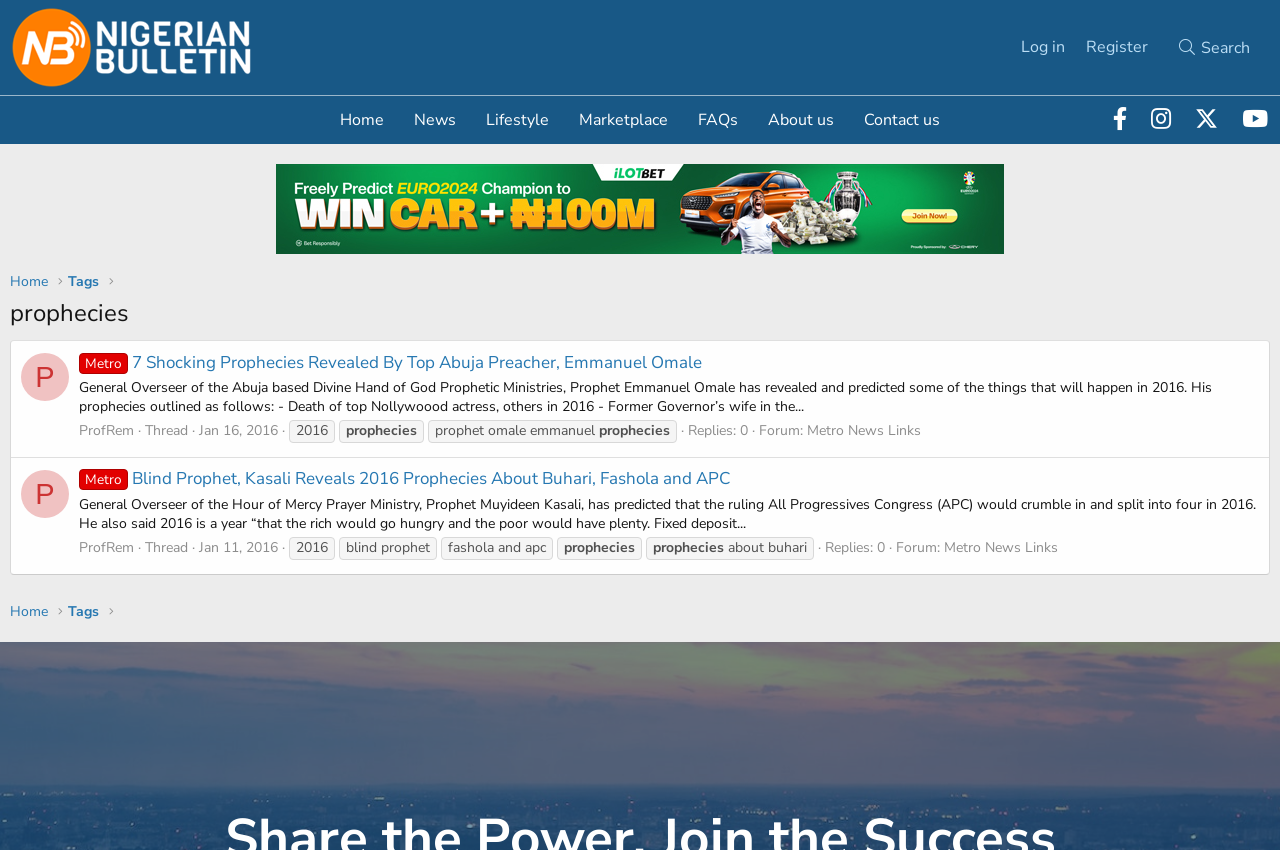Find the bounding box coordinates of the area to click in order to follow the instruction: "Click on the 'Log in' link".

[0.79, 0.033, 0.84, 0.078]